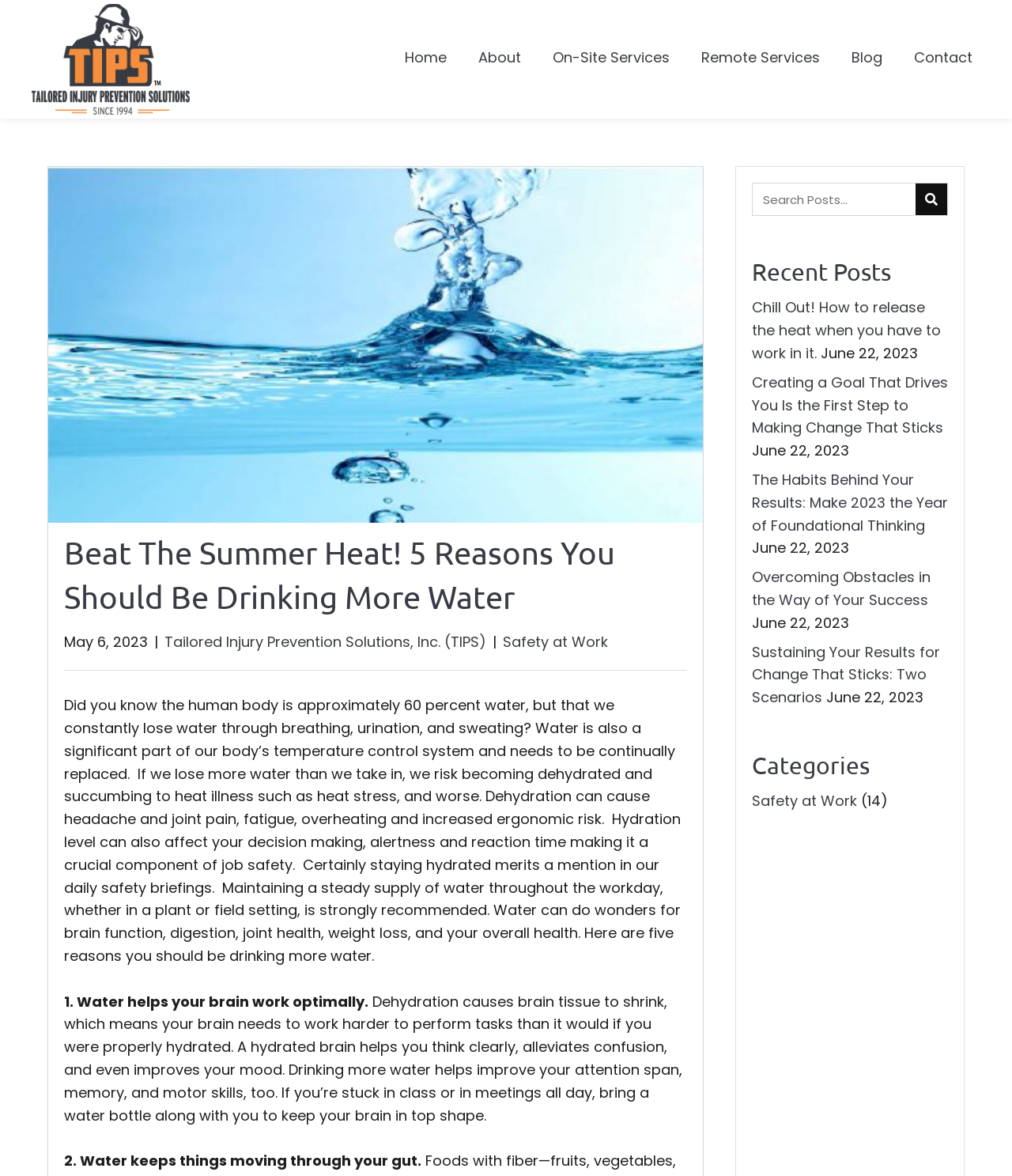Find the bounding box coordinates of the area to click in order to follow the instruction: "Visit the 'Safety at Work' category".

[0.743, 0.672, 0.847, 0.689]